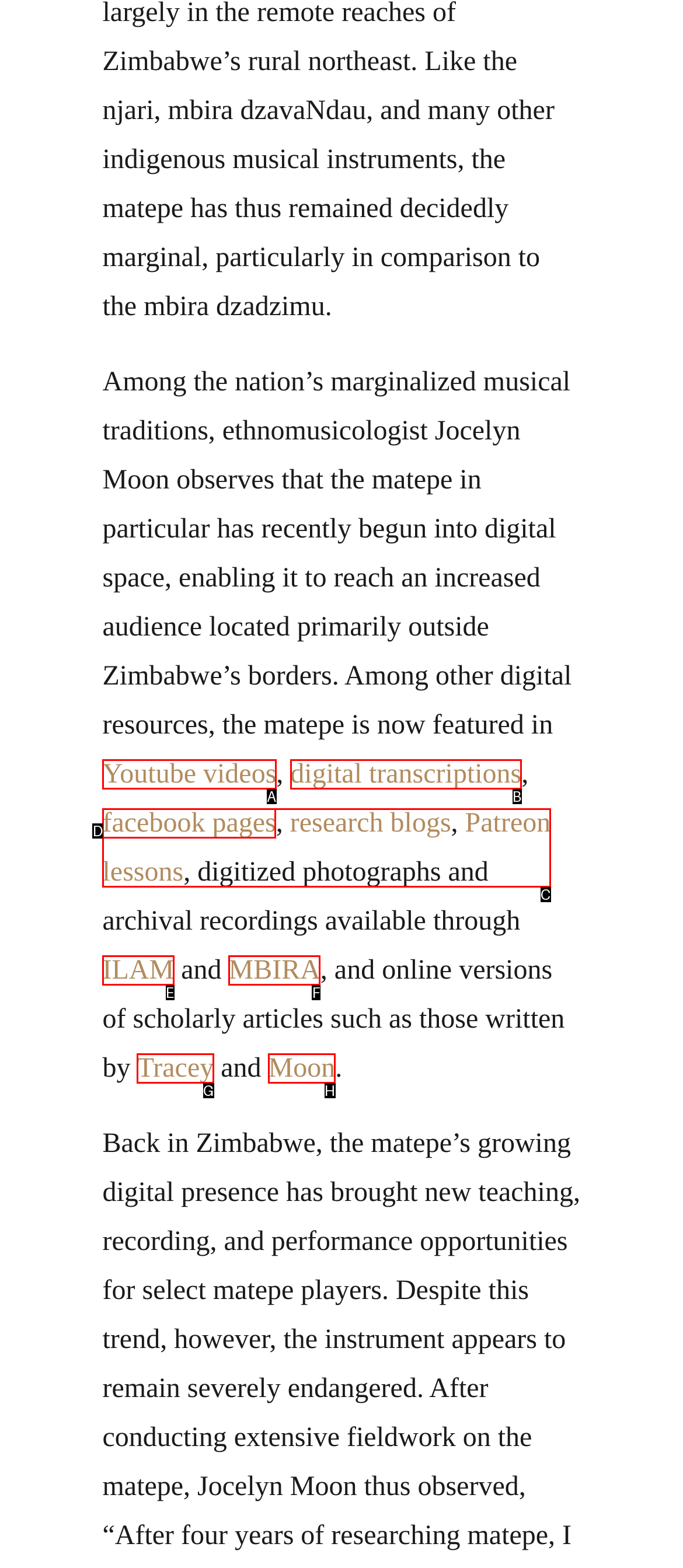Which lettered option matches the following description: MBIRA
Provide the letter of the matching option directly.

F